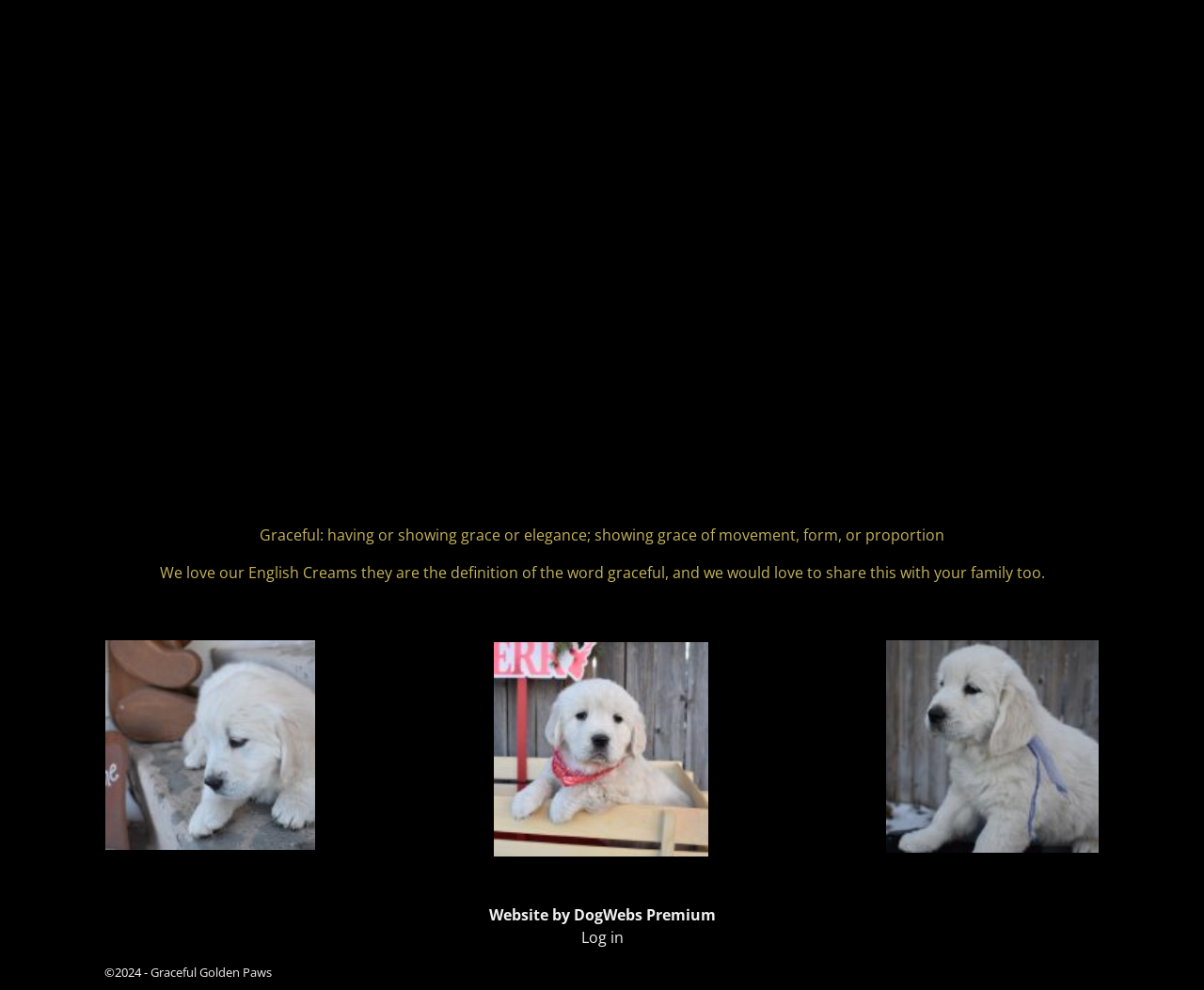Based on the element description "Graceful Golden Paws", predict the bounding box coordinates of the UI element.

[0.125, 0.974, 0.226, 0.991]